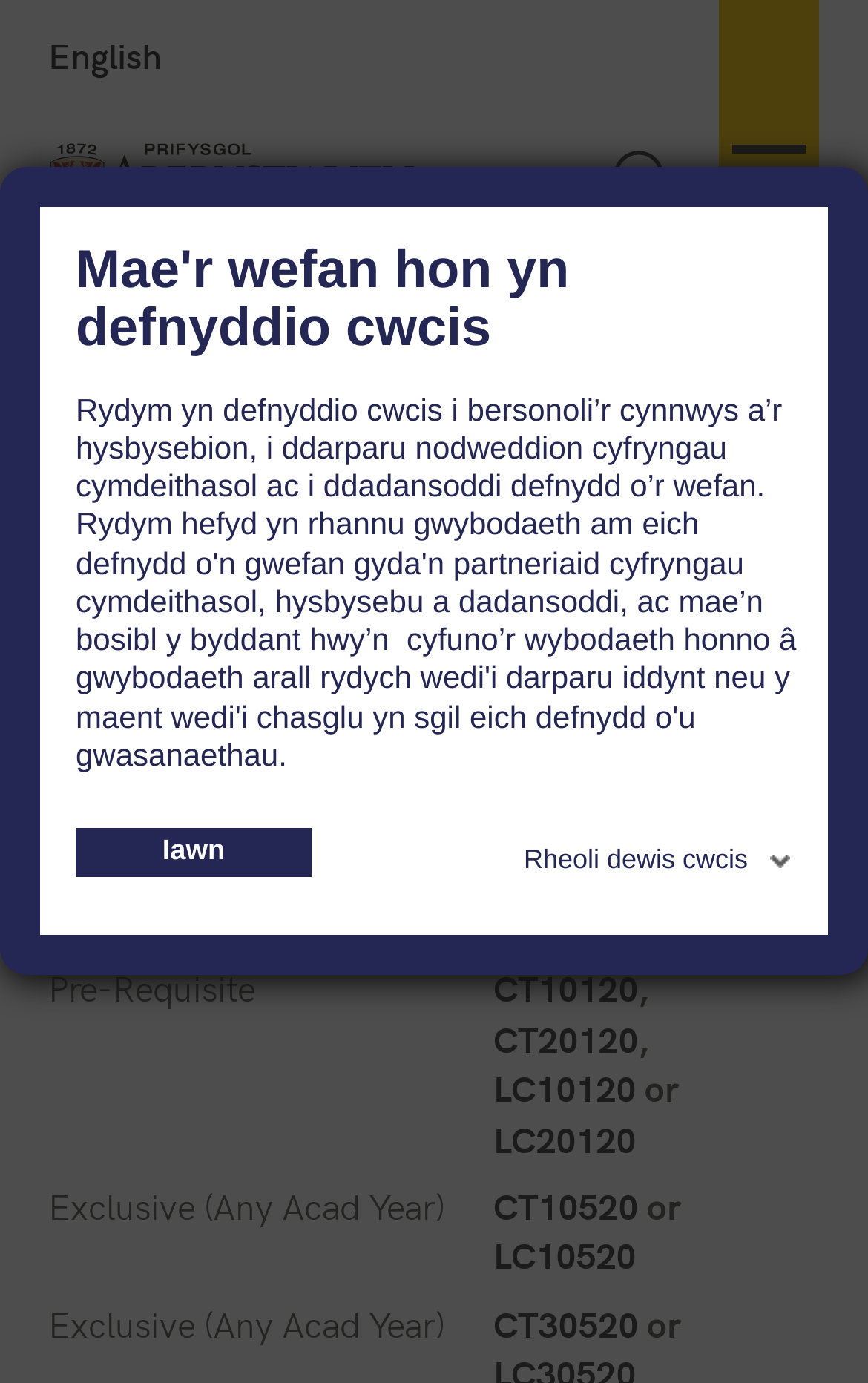Refer to the image and provide an in-depth answer to the question:
What is the semester of the module?

On the webpage, I can see a section displaying module information. The 'Semester' field has the value 'Semester 2', which indicates that the module is offered in Semester 2.